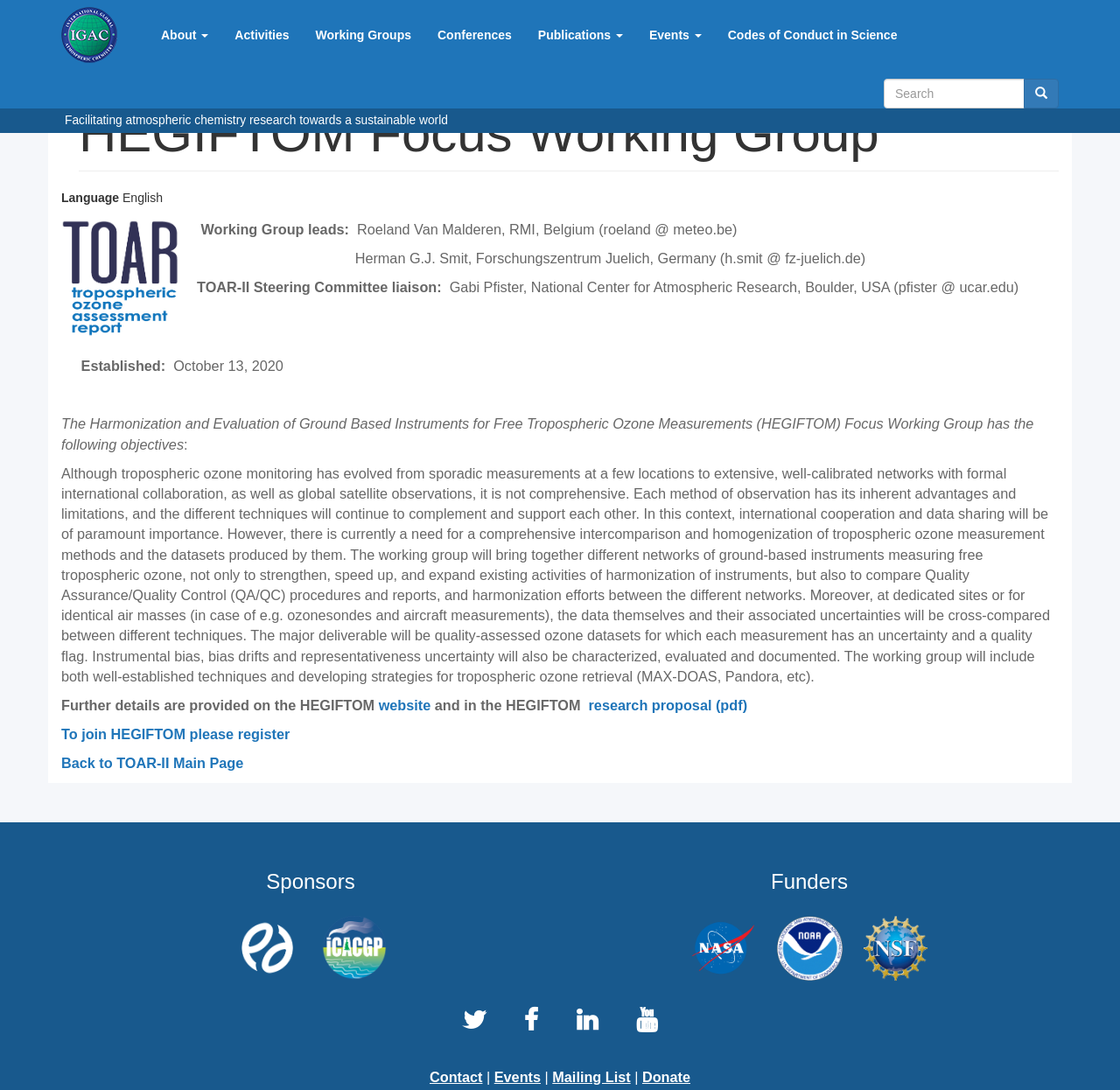Identify the text that serves as the heading for the webpage and generate it.

HEGIFTOM Focus Working Group